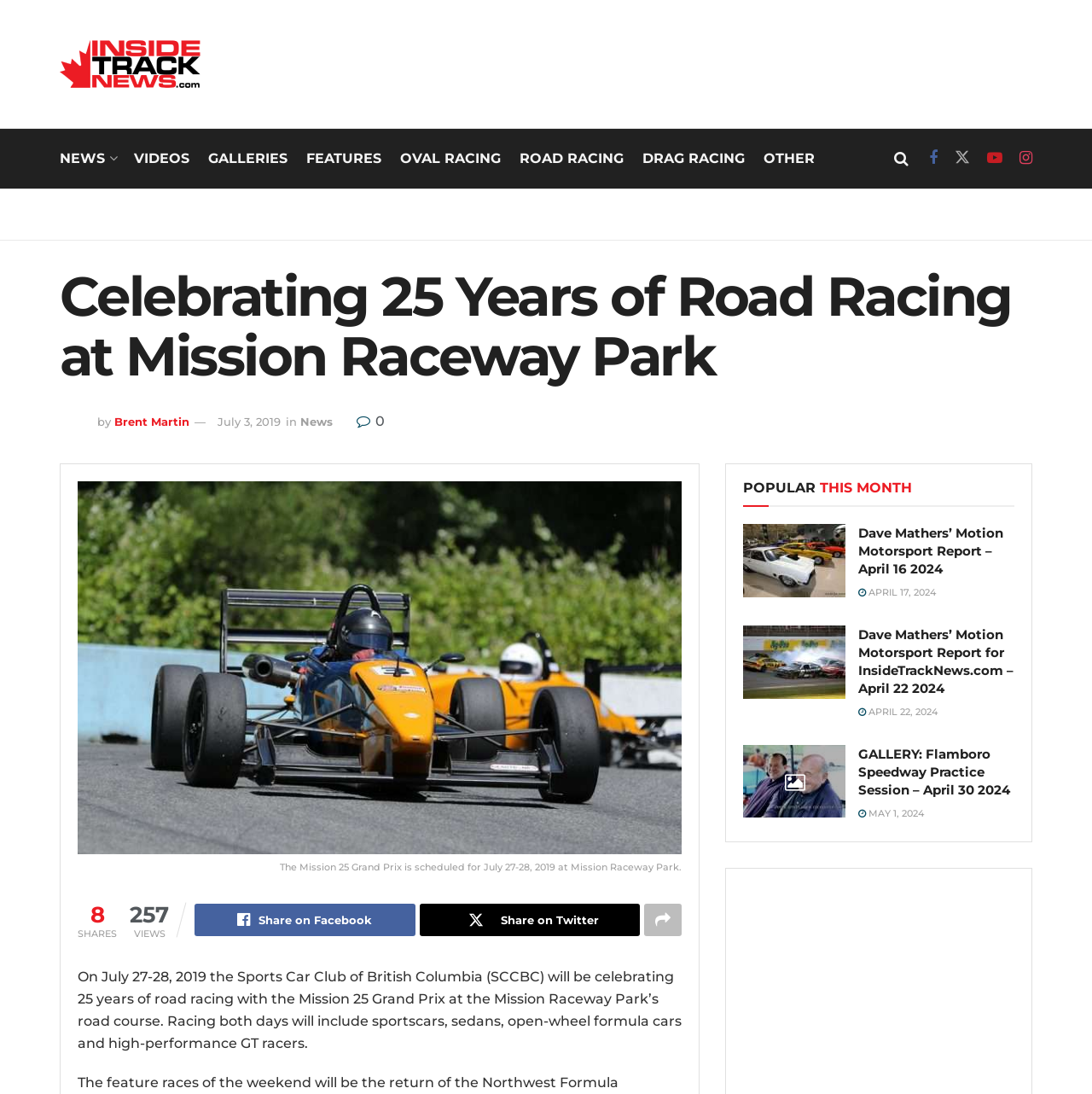Please determine the bounding box coordinates of the element to click on in order to accomplish the following task: "Read popular article Dave Mathers’ Motion Motorsport Report – April 16 2024". Ensure the coordinates are four float numbers ranging from 0 to 1, i.e., [left, top, right, bottom].

[0.68, 0.479, 0.774, 0.546]